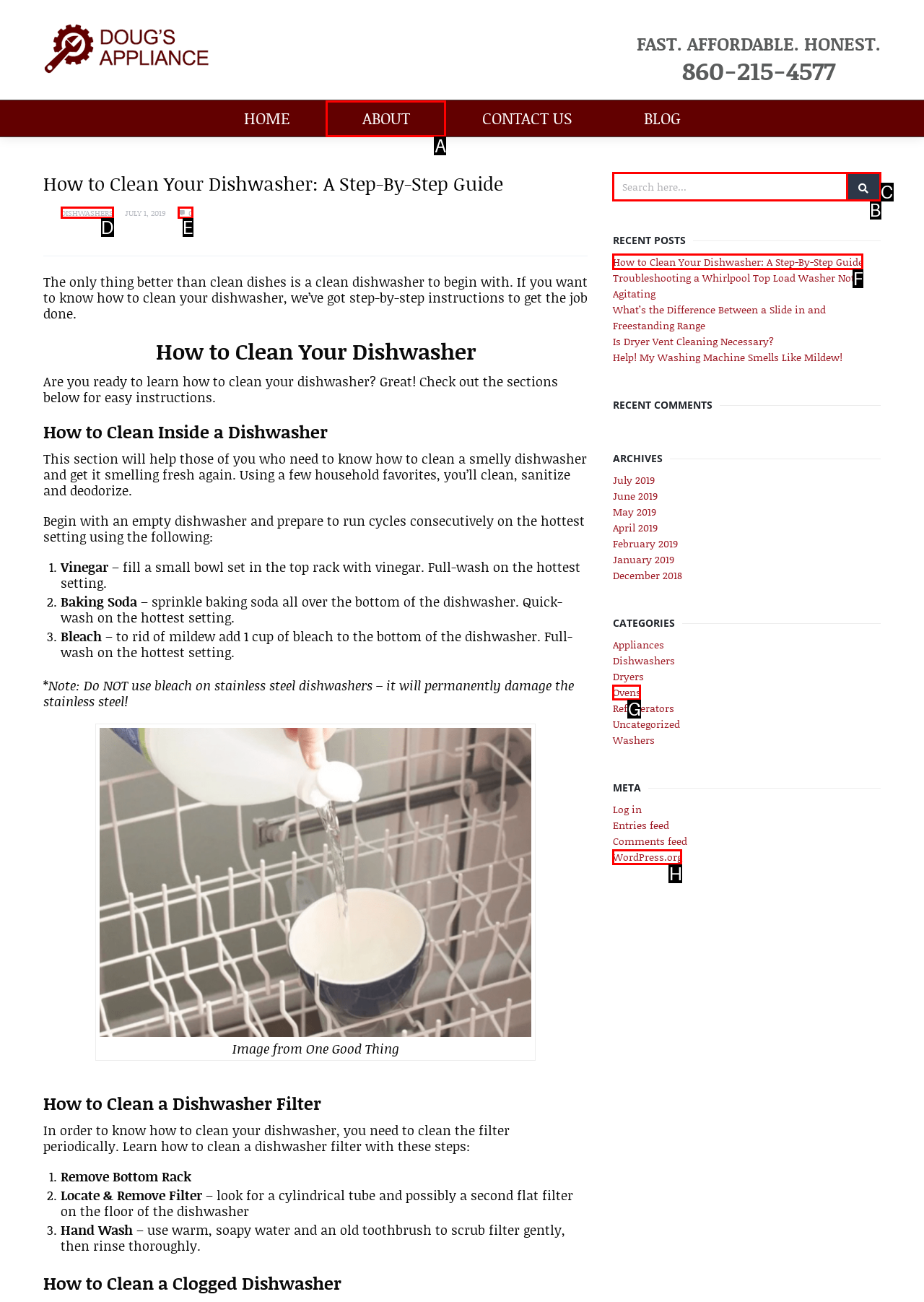Determine which HTML element to click on in order to complete the action: Read the recent post 'How to Clean Your Dishwasher: A Step-By-Step Guide'.
Reply with the letter of the selected option.

F